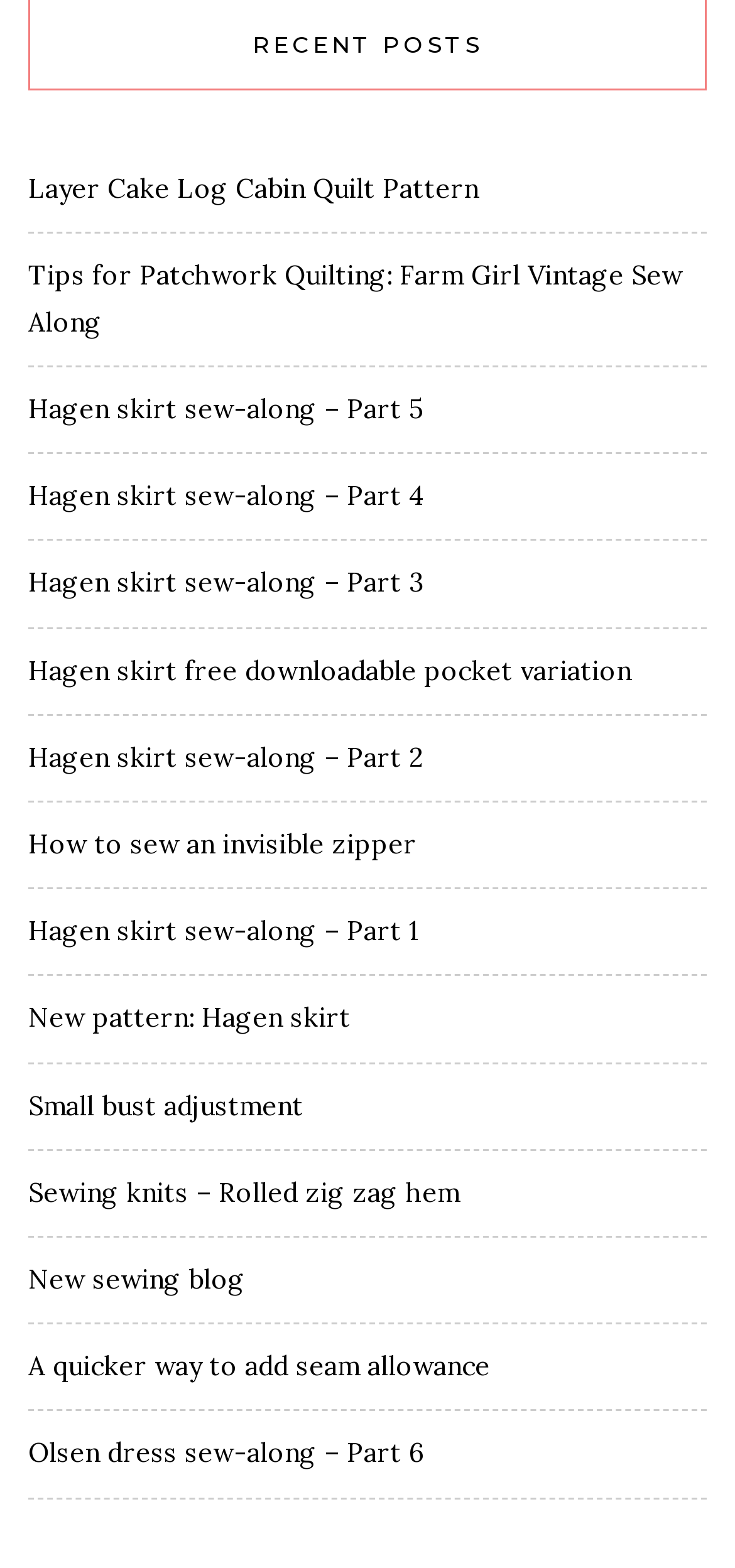Please specify the bounding box coordinates of the area that should be clicked to accomplish the following instruction: "Explore the Olsen dress sew-along – Part 6 guide". The coordinates should consist of four float numbers between 0 and 1, i.e., [left, top, right, bottom].

[0.038, 0.916, 0.577, 0.938]